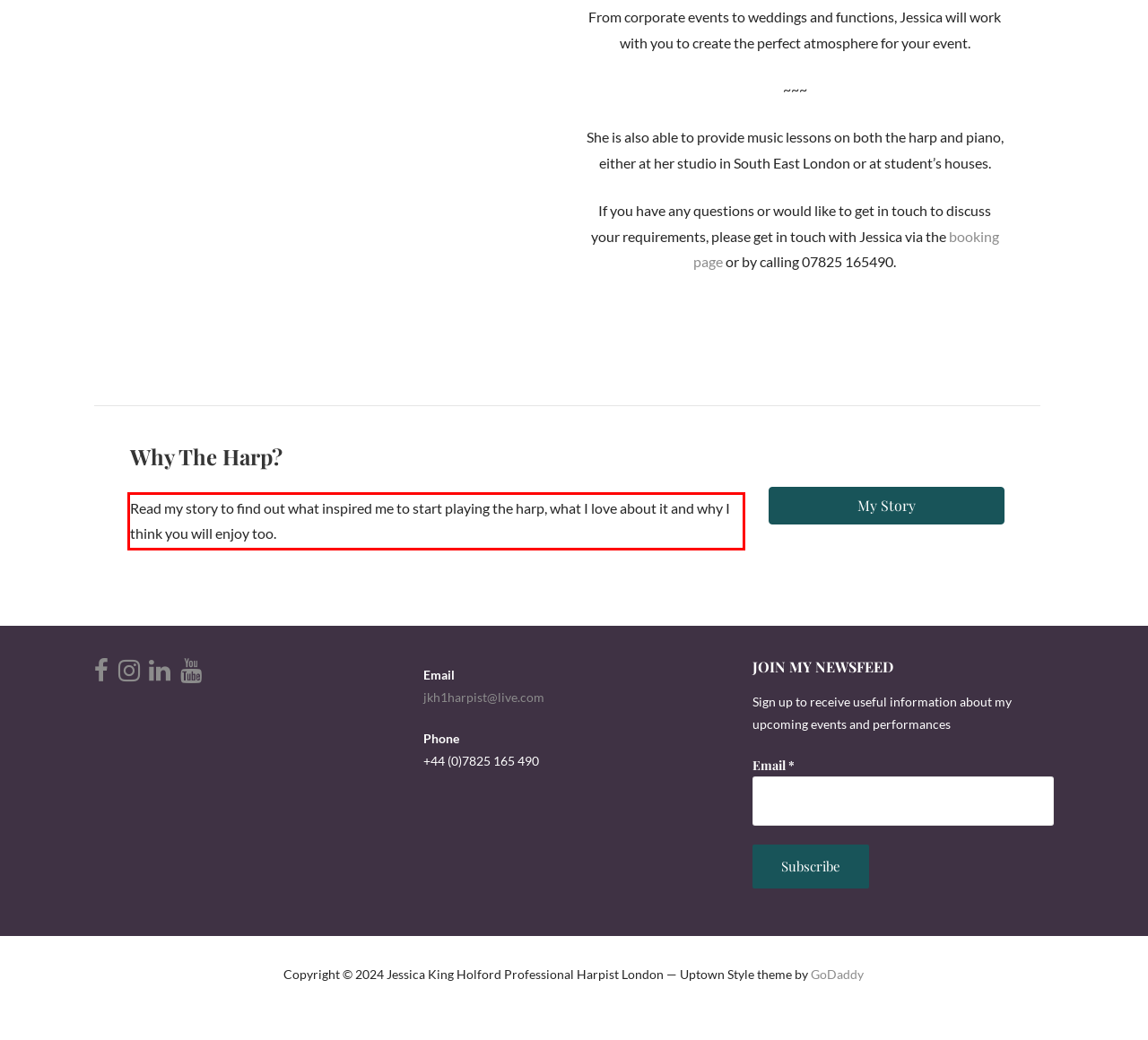You have a screenshot of a webpage with a red bounding box. Identify and extract the text content located inside the red bounding box.

Read my story to find out what inspired me to start playing the harp, what I love about it and why I think you will enjoy too.